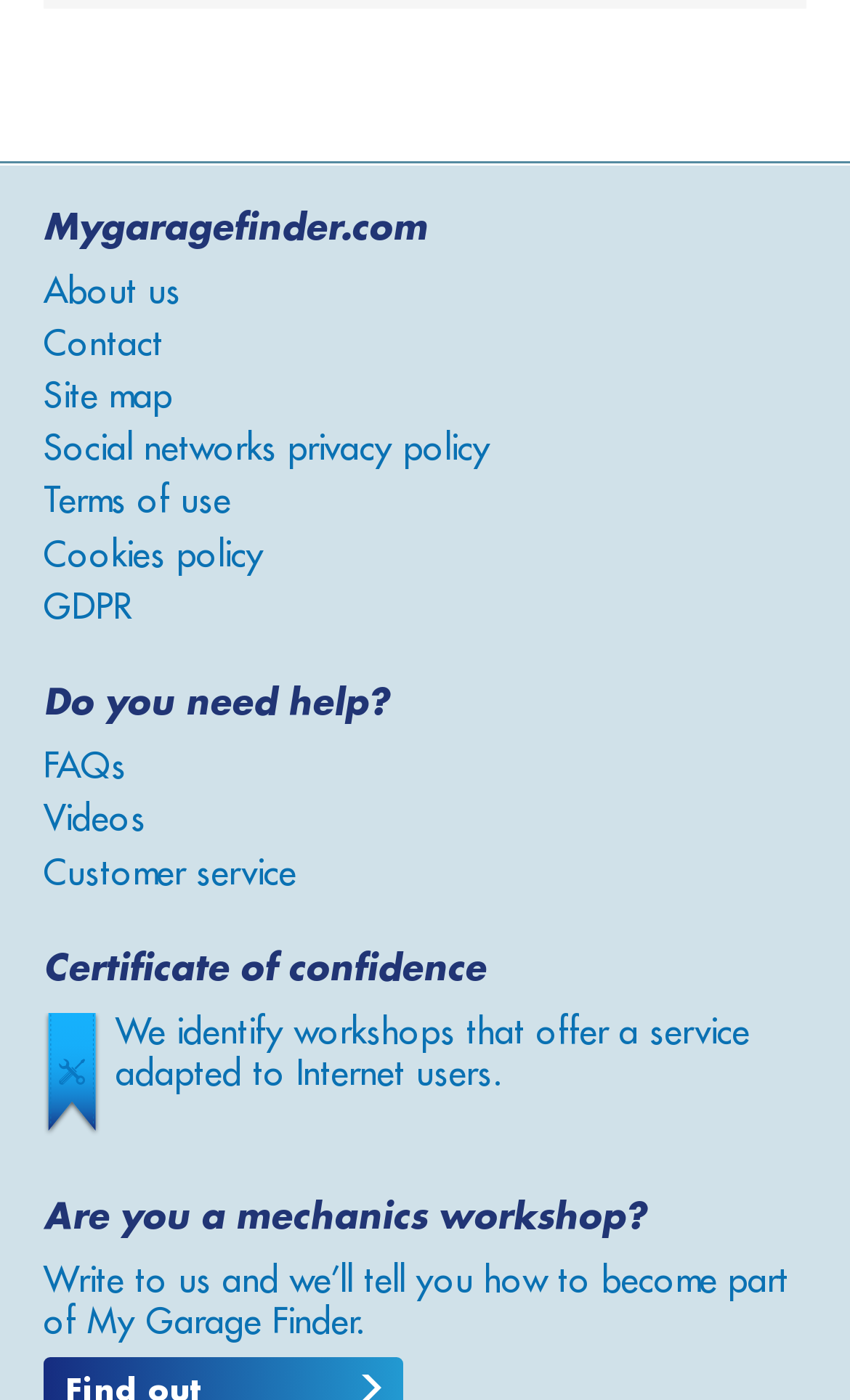Identify the bounding box for the element characterized by the following description: "GDPR".

[0.051, 0.421, 0.154, 0.446]